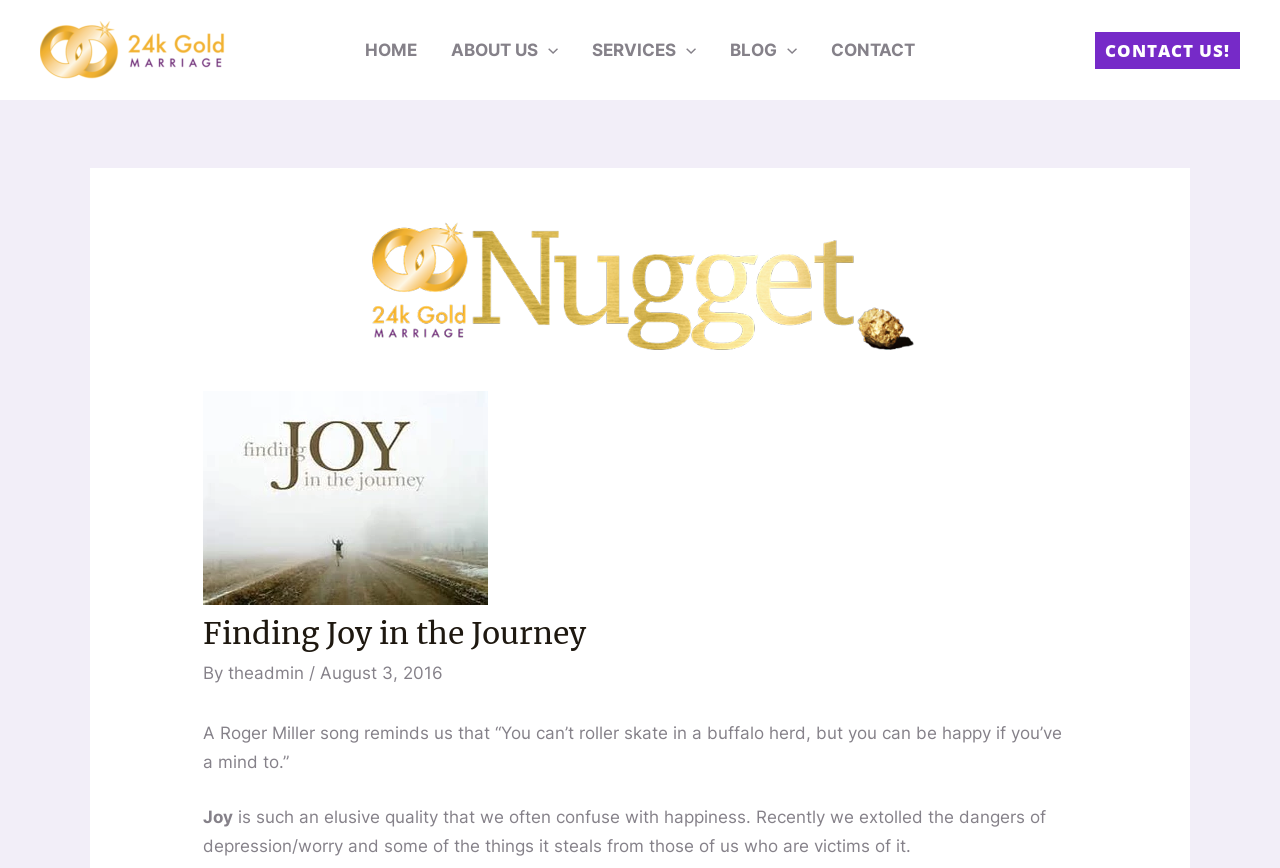Provide a short answer using a single word or phrase for the following question: 
What is the title of the article?

Finding Joy in the Journey